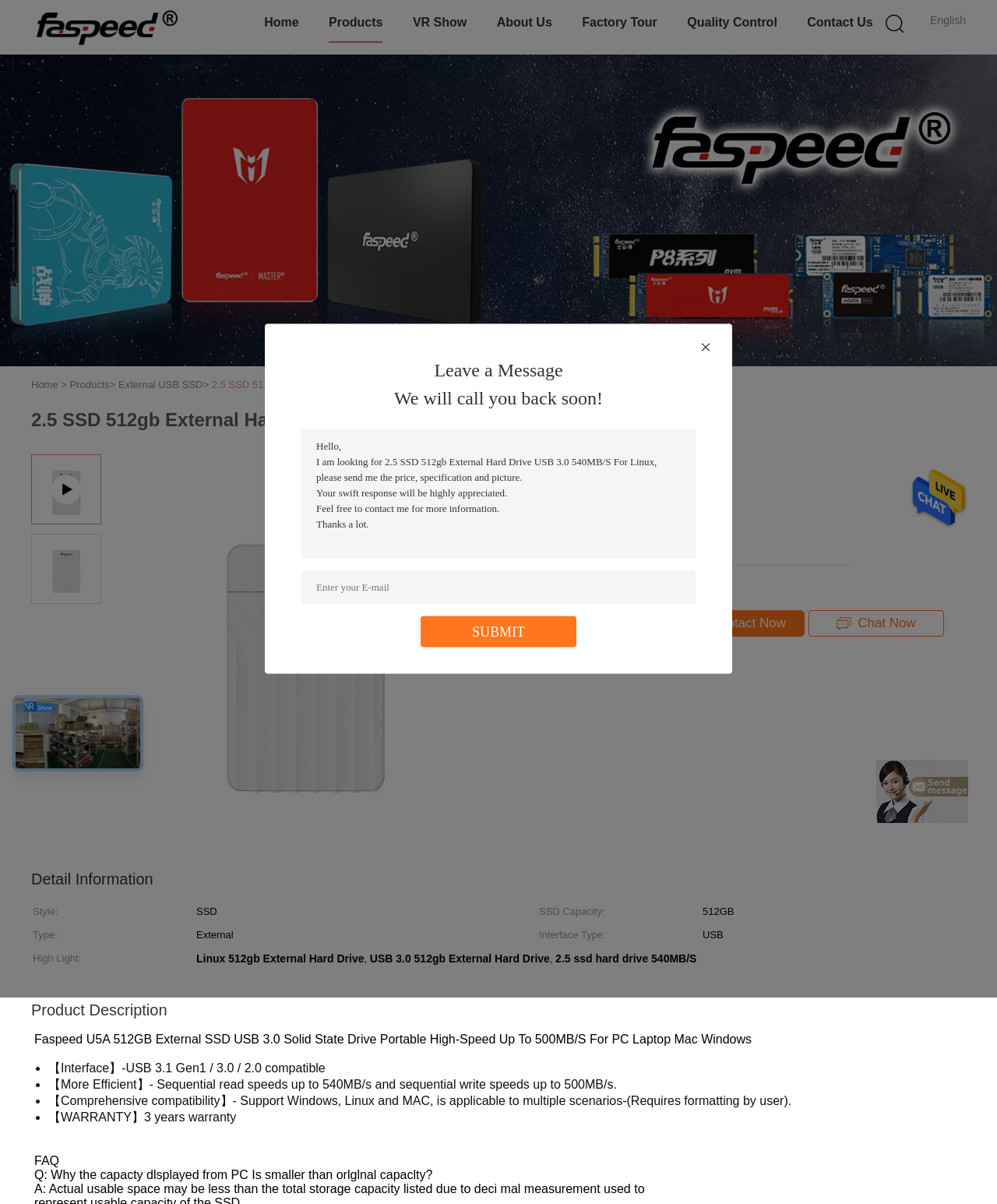What is the product name?
Using the visual information, answer the question in a single word or phrase.

2.5 SSD 512gb External Hard Drive